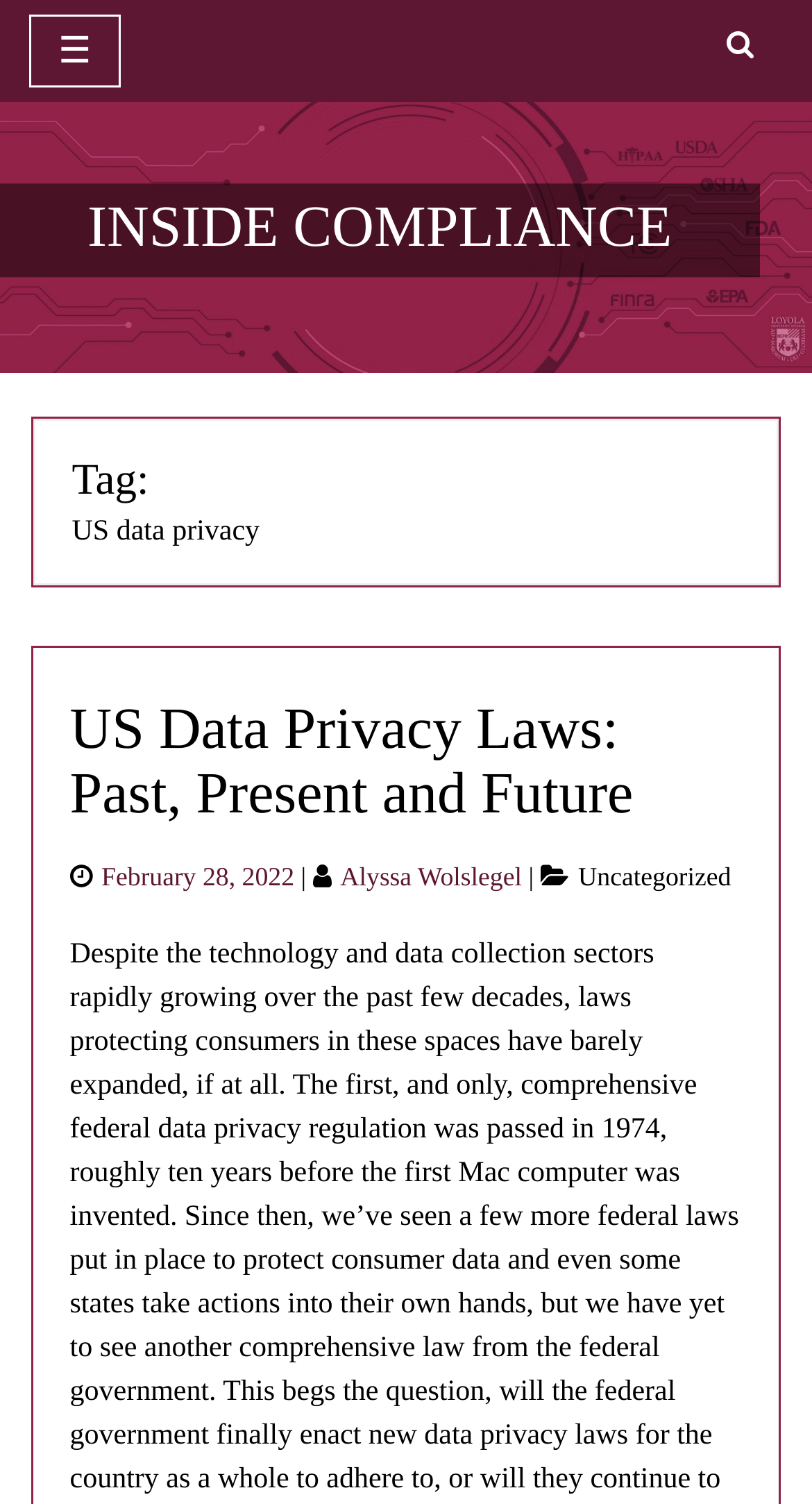Based on the element description: "aria-label="search"", identify the bounding box coordinates for this UI element. The coordinates must be four float numbers between 0 and 1, listed as [left, top, right, bottom].

[0.859, 0.01, 0.964, 0.053]